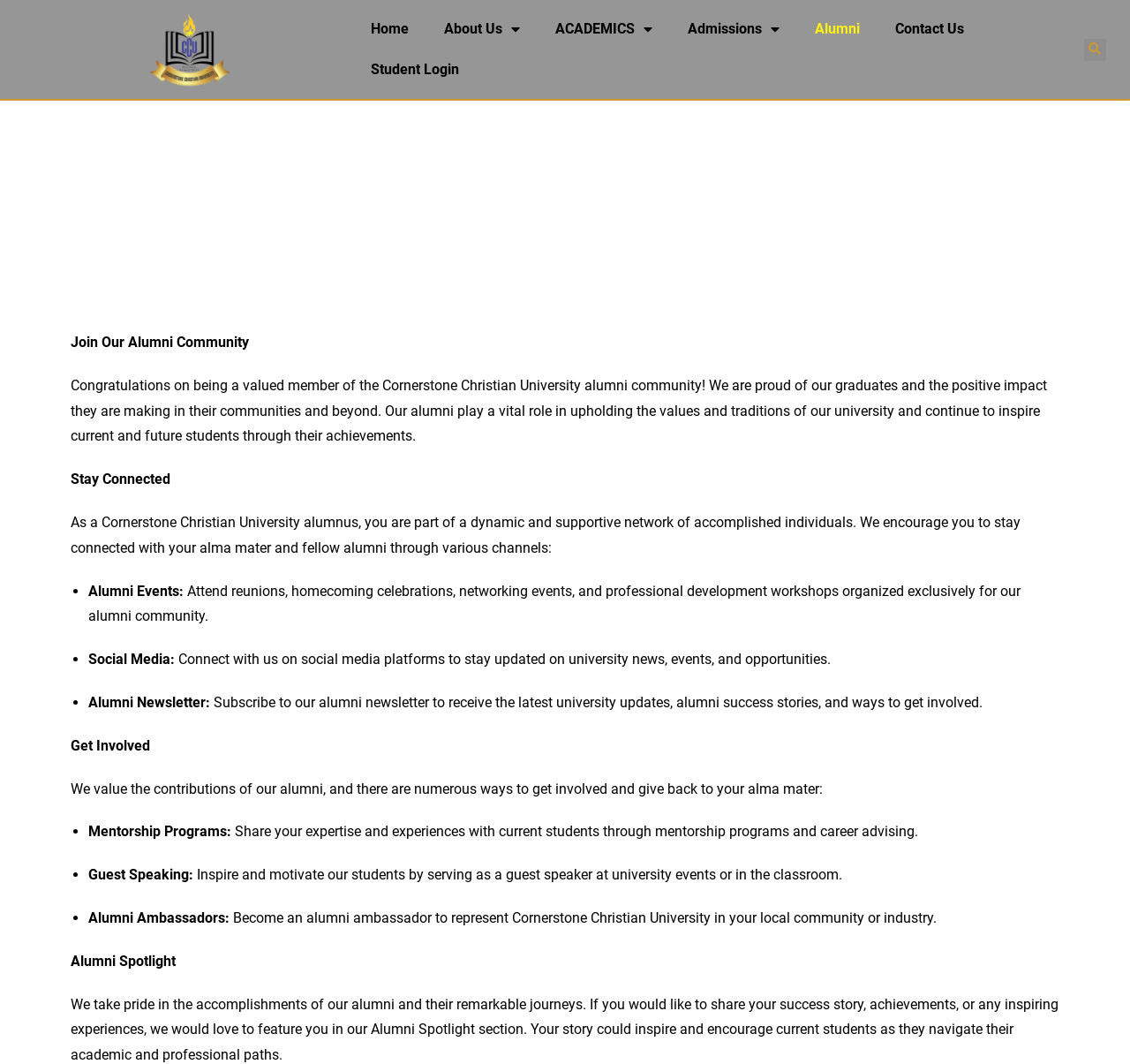Indicate the bounding box coordinates of the element that needs to be clicked to satisfy the following instruction: "Search for something". The coordinates should be four float numbers between 0 and 1, i.e., [left, top, right, bottom].

[0.959, 0.035, 0.986, 0.058]